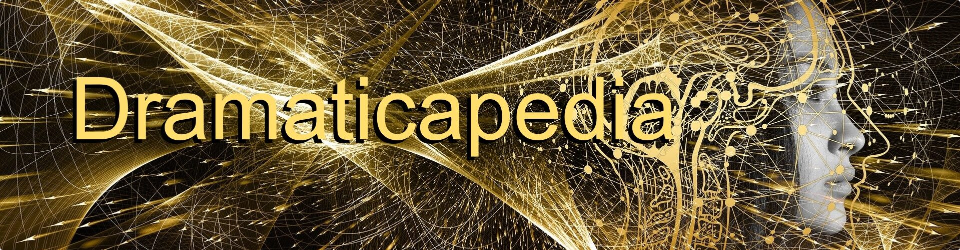Provide an in-depth description of the image.

The image prominently features the name "Dramaticapedia" in a bold, golden font, set against a visually dynamic background of intricate, swirling lines and patterns that evoke themes of creativity and storytelling. The abstract design, highlighted with bursts of light and interwoven elements, suggests a fusion of narrative and artistry, inviting viewers into a world of dramatic exploration. This visual representation aligns with the platform’s focus on enhancing skills in creative writing and story development, particularly emphasizing its commitment to guiding writers through the complexities of character creation and narrative structure.